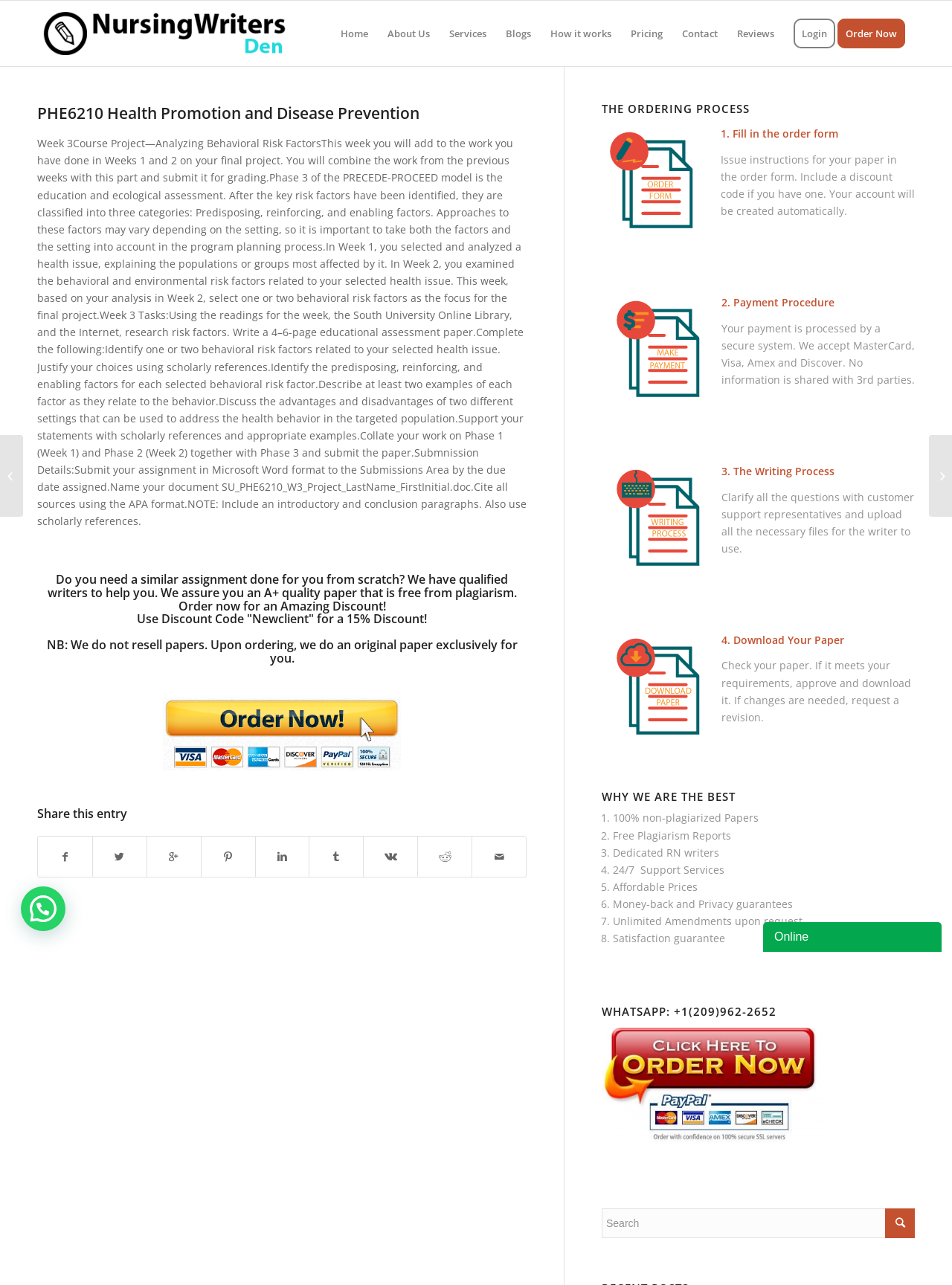Carefully examine the image and provide an in-depth answer to the question: What is the advantage of using this service?

One of the advantages of using this service is that it provides 100% non-plagiarized papers. This information can be found in the list of benefits with the heading 'WHY WE ARE THE BEST'.